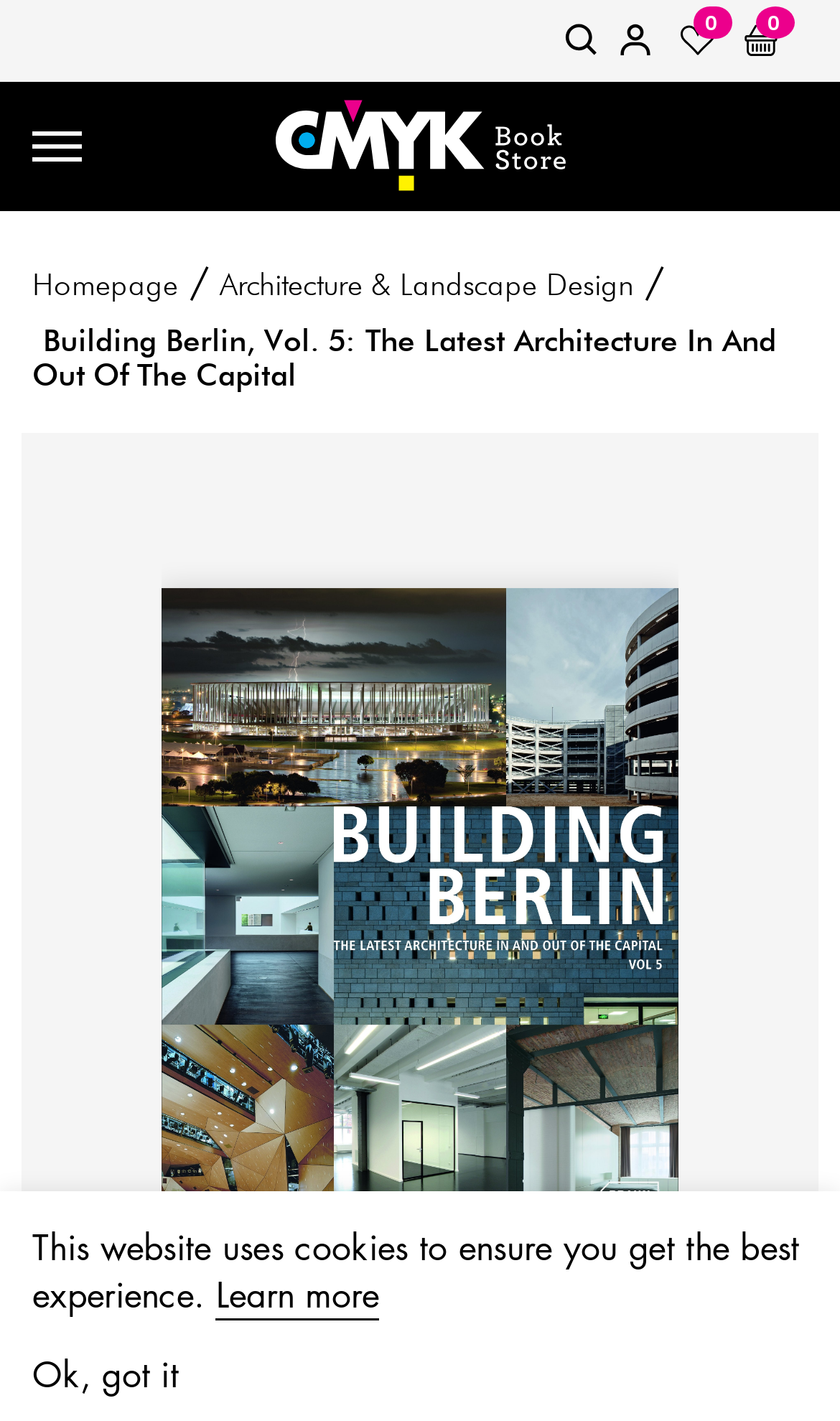Can you specify the bounding box coordinates for the region that should be clicked to fulfill this instruction: "go to homepage".

[0.038, 0.188, 0.212, 0.212]